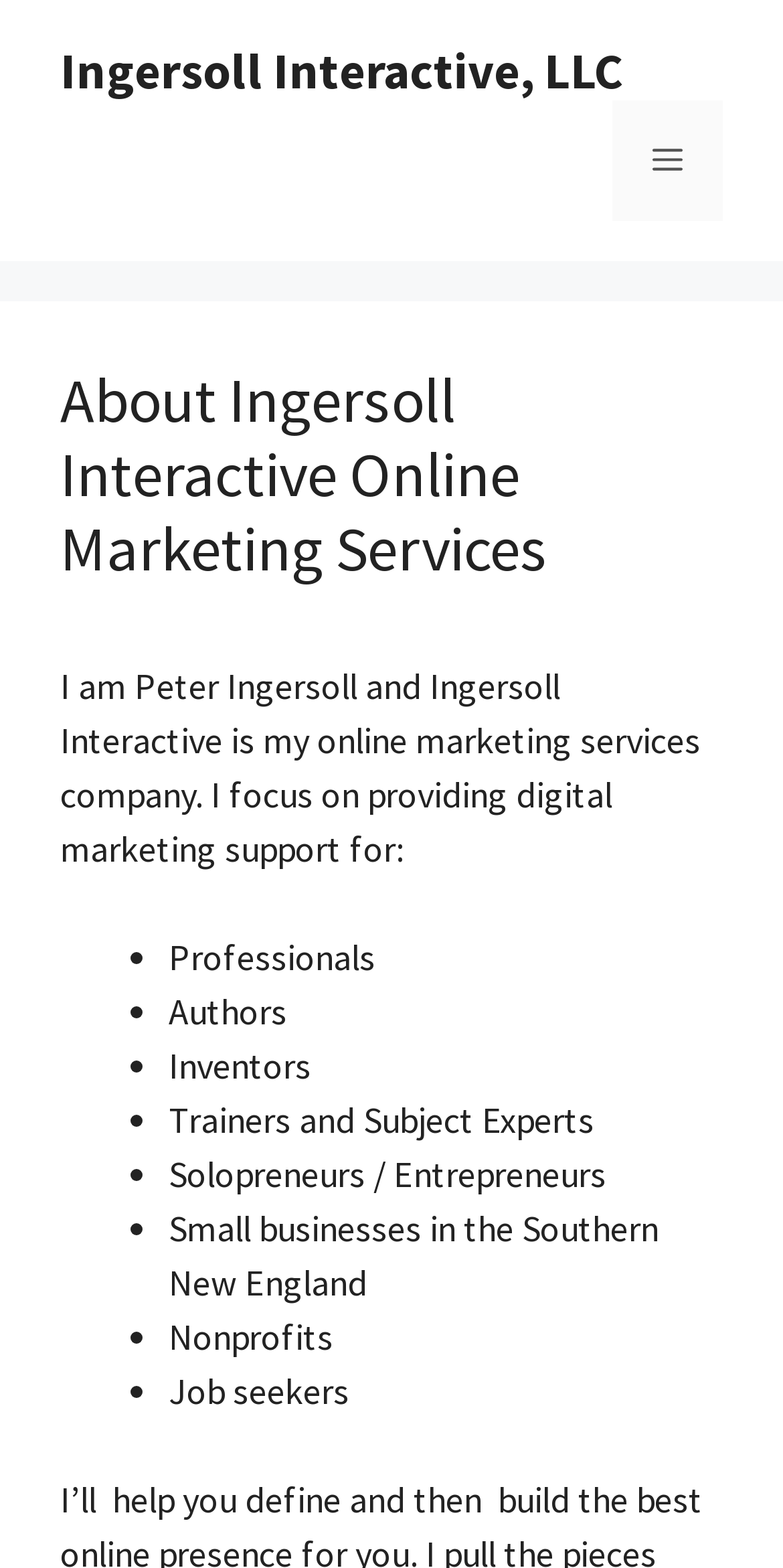What is the name of the online marketing services company?
Please utilize the information in the image to give a detailed response to the question.

The answer can be found in the banner section of the webpage, where it says 'Ingersoll Interactive, LLC'. This is the name of the company that provides online marketing services.